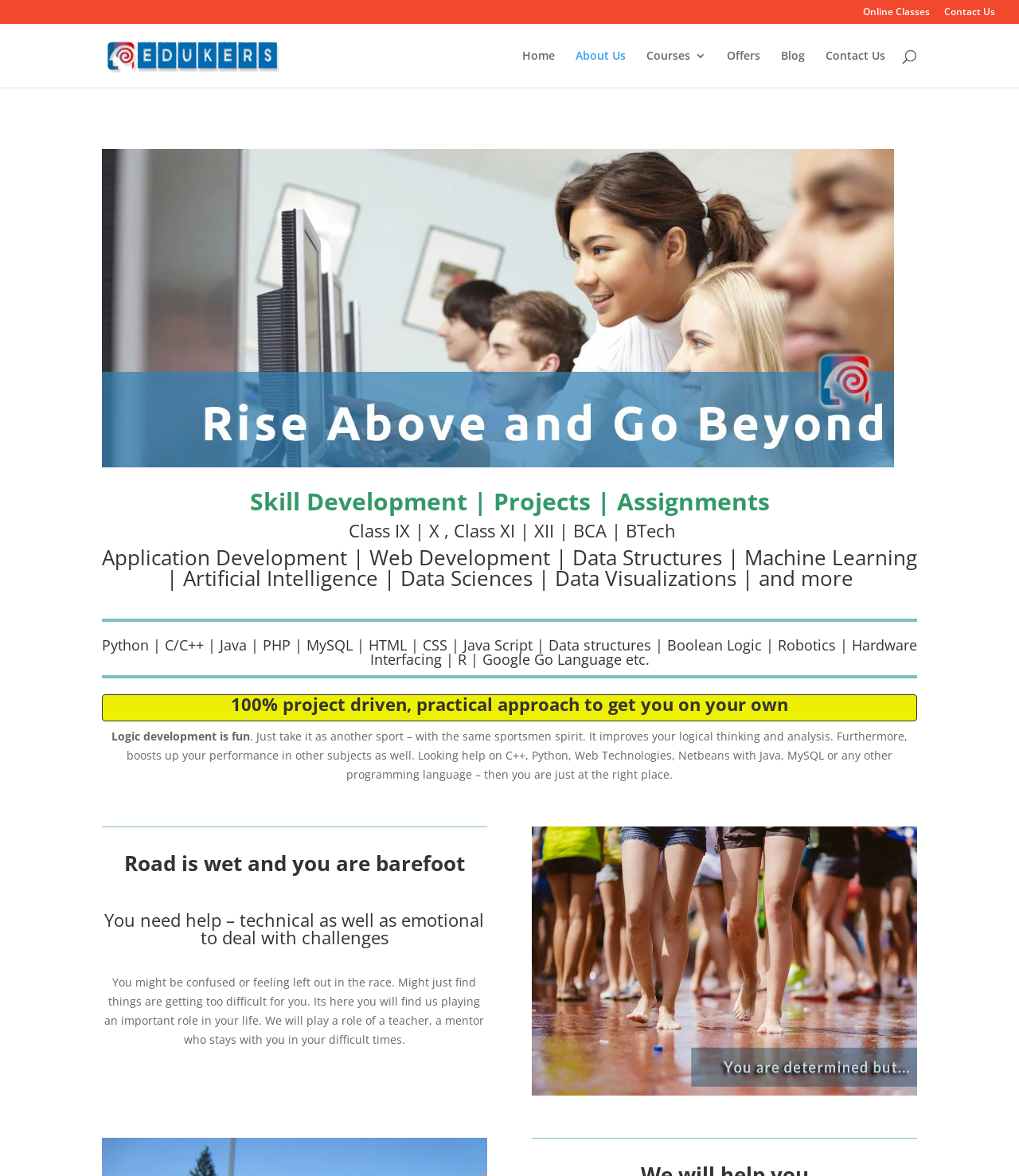What is the layout of the navigation menu?
Based on the image, give a concise answer in the form of a single word or short phrase.

Horizontal